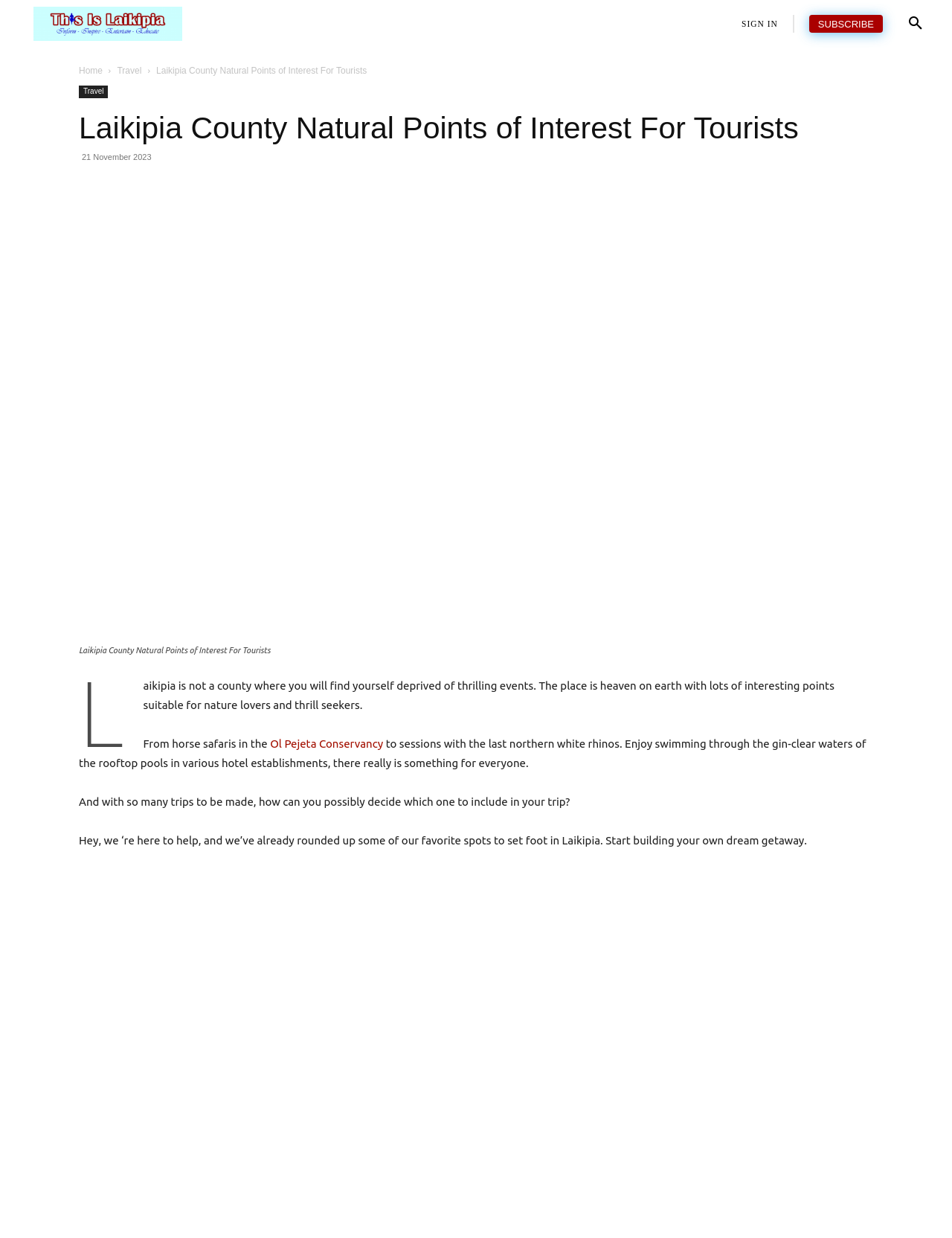Detail the webpage's structure and highlights in your description.

The webpage is about Laikipia County's natural points of interest for tourists. At the top left corner, there is a logo image with a link. Next to it, there are seven navigation links: "POLITICS", "COUNTIES", "SCIENCE & TECH", "BUSINESS", "TRAVEL", "RELATIONSHIPS", and "MORE". On the top right corner, there are three links: "SIGN IN", "SUBSCRIBE", and a search button.

Below the navigation links, there are two columns. The left column has a link to "Home" and another link to "Travel". The main content is in the right column, which starts with a header that reads "Laikipia County Natural Points of Interest For Tourists". Below the header, there is a time stamp indicating the date "21 November 2023". 

Following the time stamp, there are six social media links represented by icons. Below these icons, there is a large image with a link to "Laikipia County Natural Points of Interest For Tourists". The image has a figure caption. 

The main content of the webpage is a descriptive text about Laikipia County, highlighting its natural beauty and various activities that tourists can enjoy, such as horse safaris and swimming in rooftop pools. The text also mentions the Ol Pejeta Conservancy and the last northern white rhinos. The webpage encourages tourists to plan their trip to Laikipia and offers help in building their dream getaway.